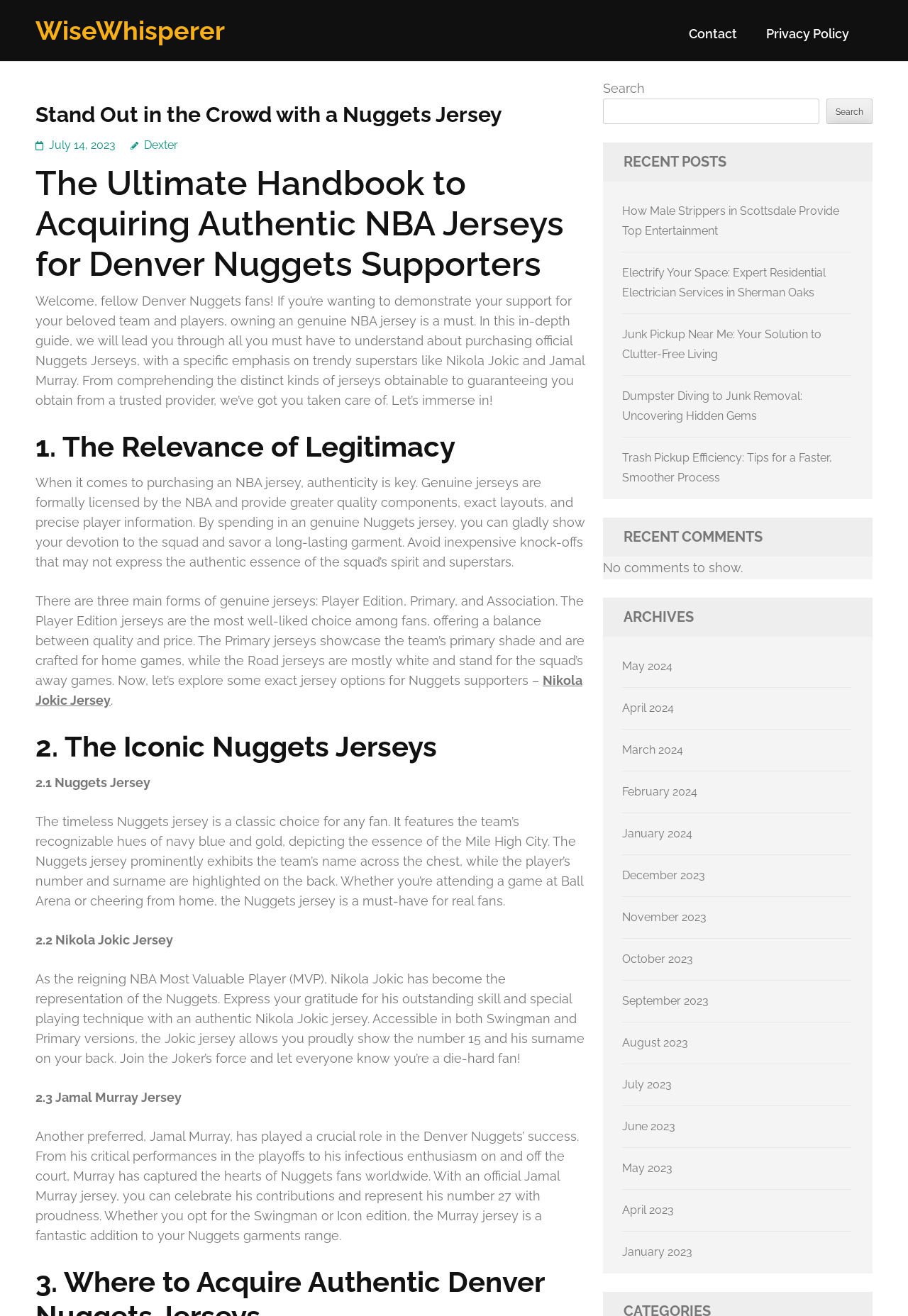Elaborate on the information and visuals displayed on the webpage.

This webpage is about the Denver Nuggets NBA team, specifically focusing on authentic NBA jerseys for fans. At the top, there is a header section with links to "WiseWhisperer", "Contact", and "Privacy Policy". Below the header, there is a main content section with a heading that reads "Stand Out in the Crowd with a Nuggets Jersey". 

The main content is divided into sections, starting with an introduction that welcomes fellow Denver Nuggets fans and explains the importance of owning an authentic NBA jersey. This is followed by a section titled "1. The Relevance of Legitimacy", which highlights the benefits of purchasing genuine jerseys. 

Next, there is a section titled "2. The Iconic Nuggets Jerseys", which showcases different types of jerseys available for fans, including the classic Nuggets jersey, Nikola Jokic jersey, and Jamal Murray jersey. Each jersey type is described in detail, highlighting its features and significance.

On the right side of the page, there is a search bar with a "Search" button. Below the search bar, there are sections for "RECENT POSTS", "RECENT COMMENTS", and "ARCHIVES". The "RECENT POSTS" section lists several links to other articles, while the "RECENT COMMENTS" section indicates that there are no comments to show. The "ARCHIVES" section provides links to monthly archives of posts, dating back to January 2023.

Overall, this webpage is a comprehensive guide for Denver Nuggets fans looking to purchase authentic NBA jerseys, providing detailed information on the different types of jerseys available and their significance.